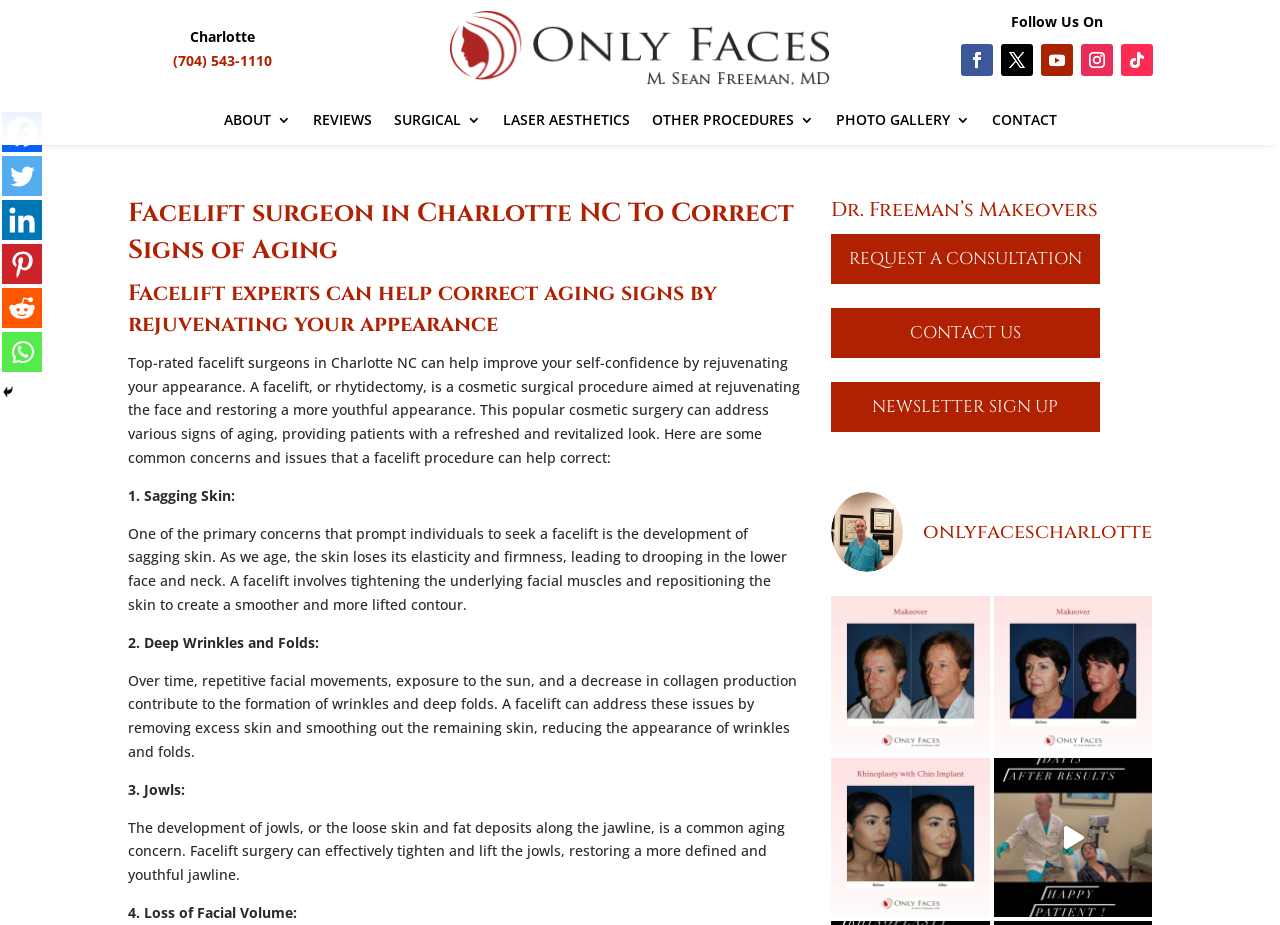Find the bounding box coordinates of the clickable area that will achieve the following instruction: "Go to Home page".

None